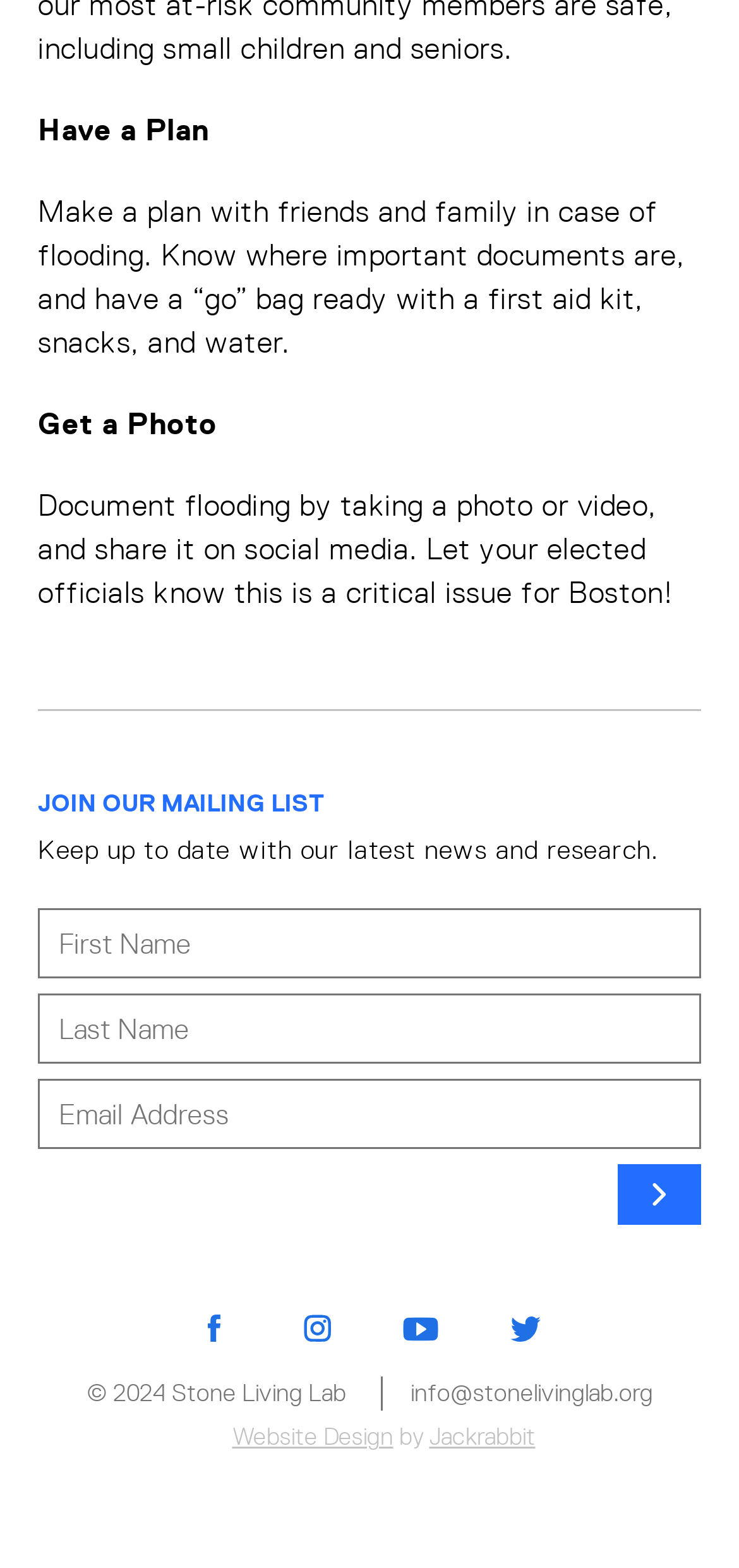What is the purpose of the 'Get a Photo' section?
Answer the question based on the image using a single word or a brief phrase.

Document flooding